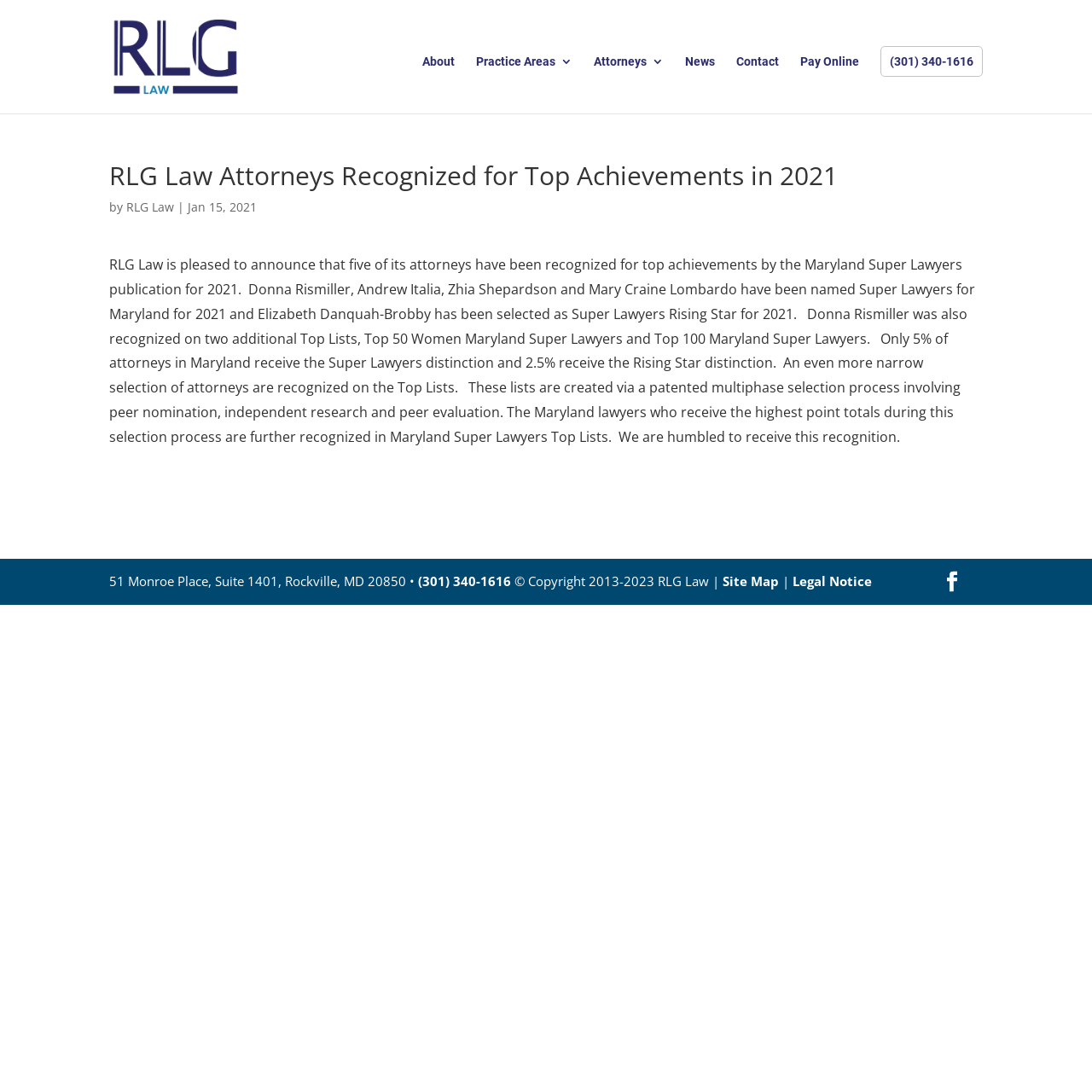Please determine the bounding box coordinates of the element's region to click for the following instruction: "Go to the About page".

[0.387, 0.051, 0.416, 0.104]